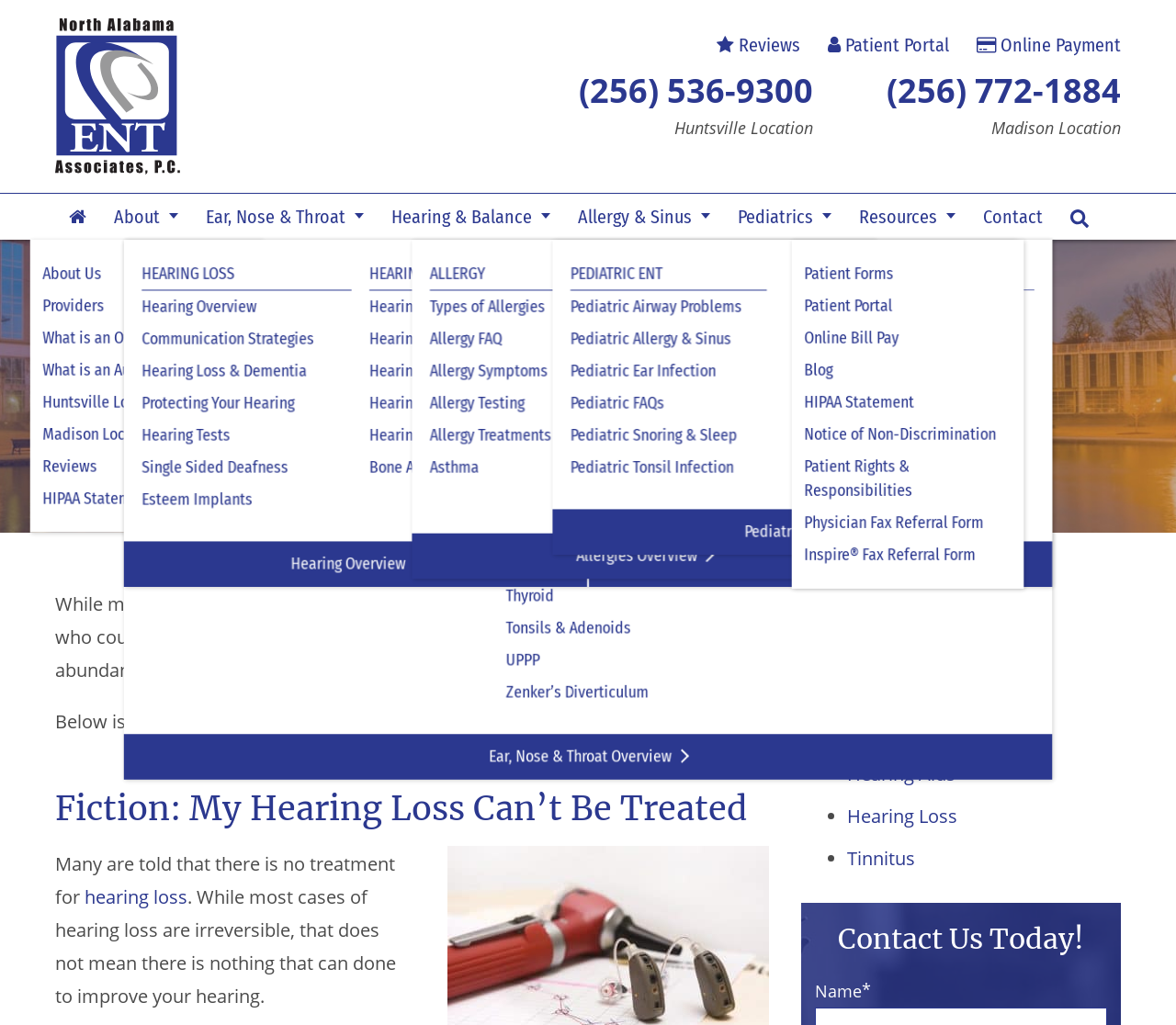What is the name of the implant mentioned on the webpage for hearing loss?
Provide a well-explained and detailed answer to the question.

The webpage has a section titled 'Esteem Implants' which suggests that Esteem Implants is a type of implant for hearing loss.